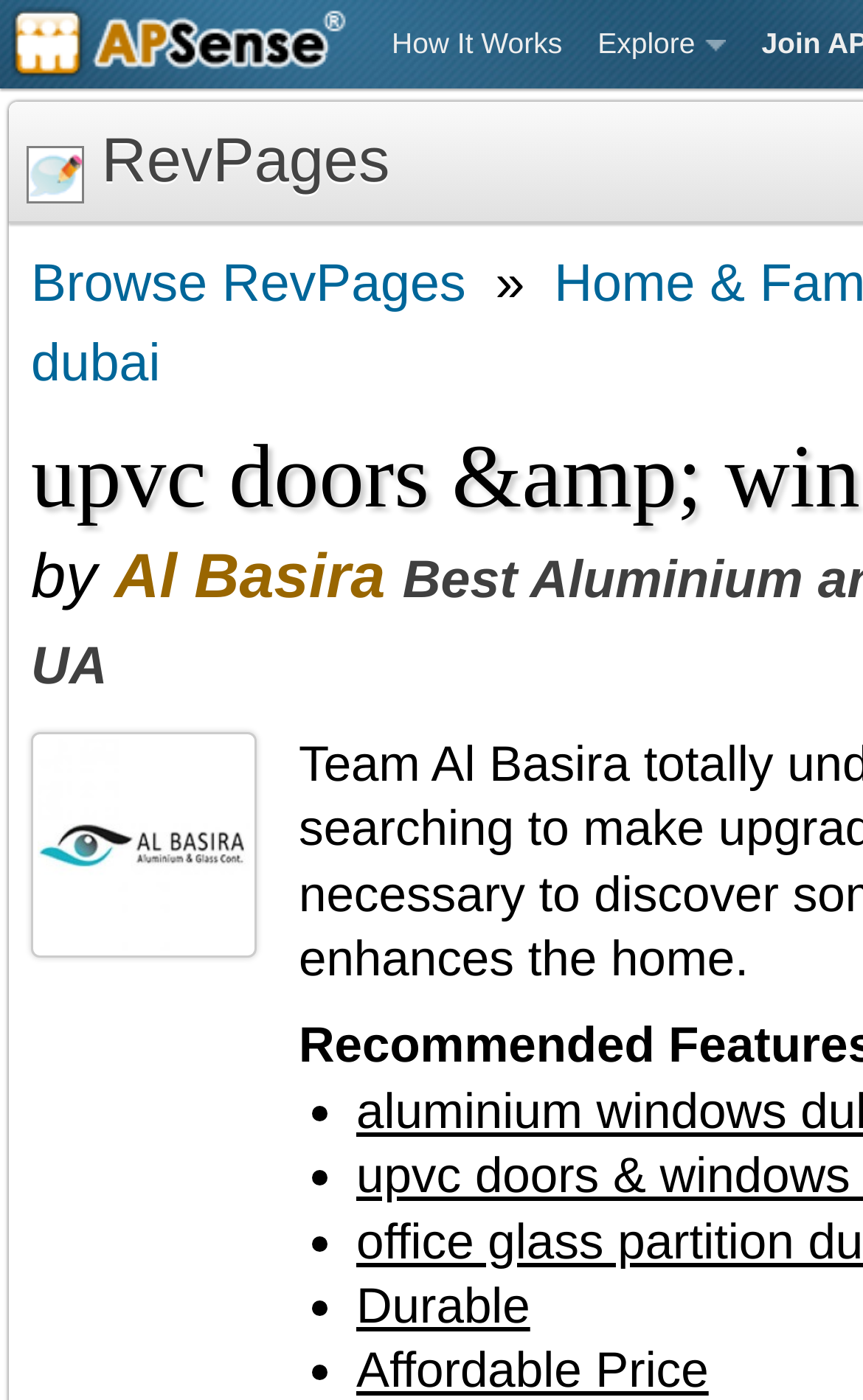Respond with a single word or phrase for the following question: 
What is the company name mentioned on the webpage?

Al Basira